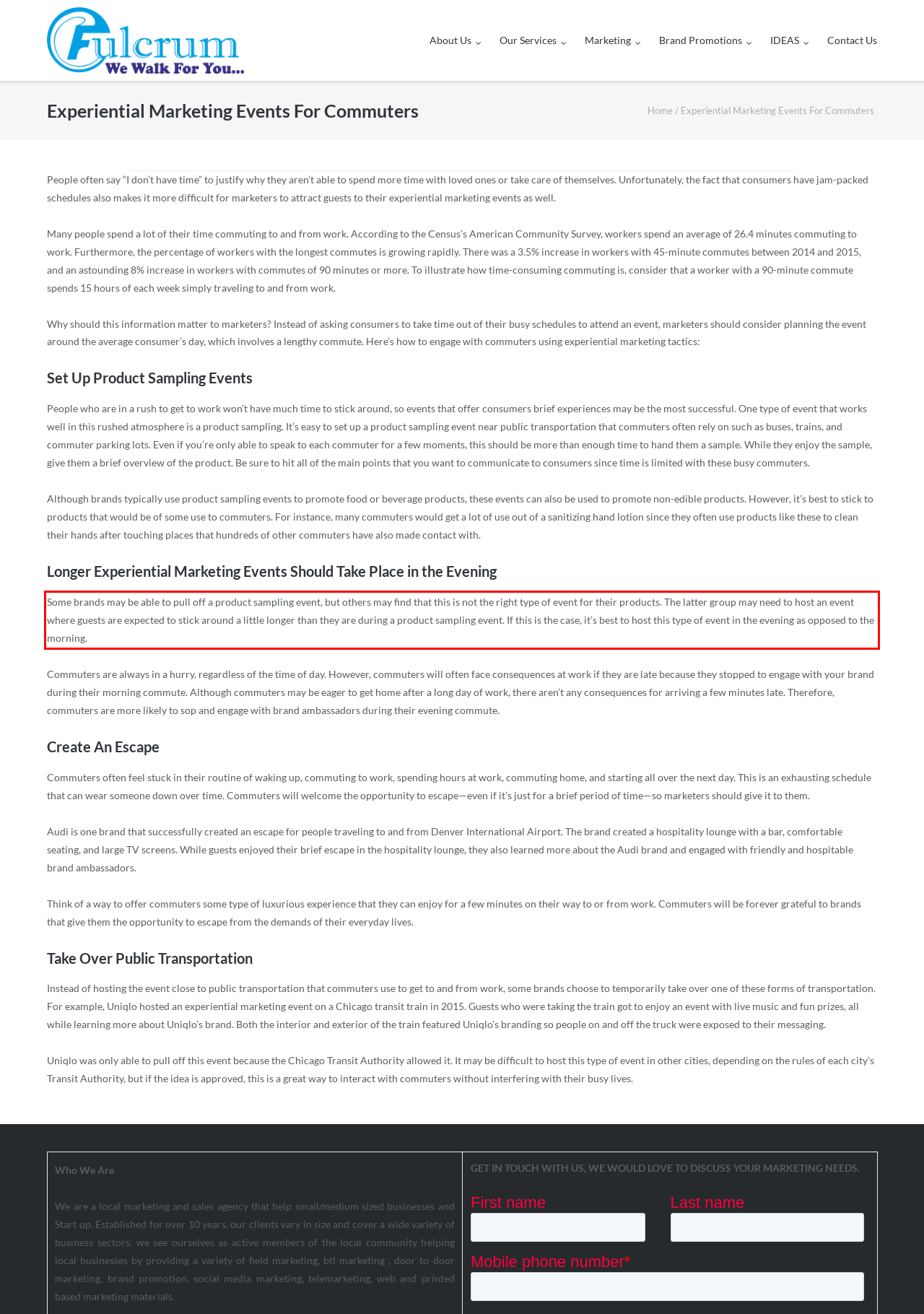Please extract the text content from the UI element enclosed by the red rectangle in the screenshot.

Some brands may be able to pull off a product sampling event, but others may find that this is not the right type of event for their products. The latter group may need to host an event where guests are expected to stick around a little longer than they are during a product sampling event. If this is the case, it’s best to host this type of event in the evening as opposed to the morning.